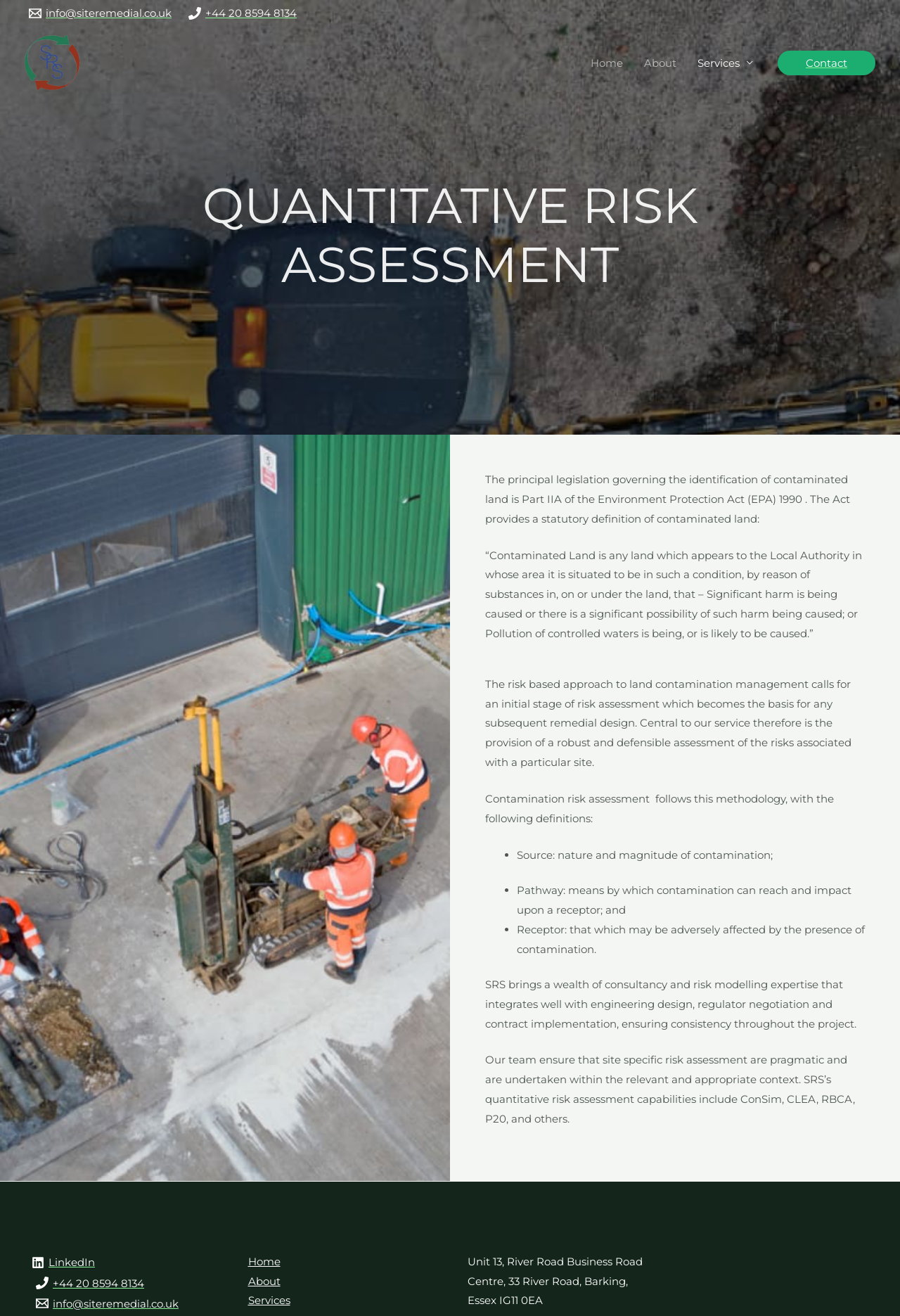Kindly determine the bounding box coordinates for the clickable area to achieve the given instruction: "Click the 'LinkedIn' link".

[0.031, 0.952, 0.109, 0.967]